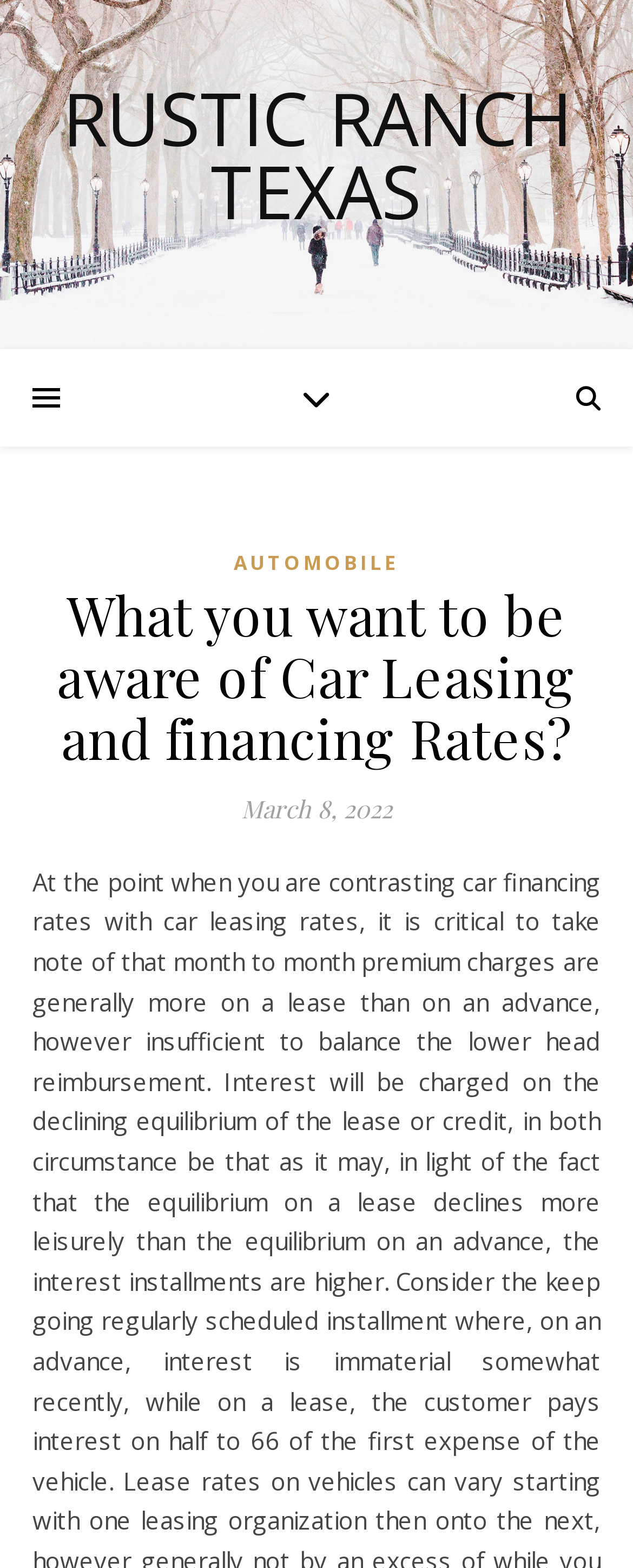Locate the bounding box of the UI element described in the following text: "Online reputation management services /".

None